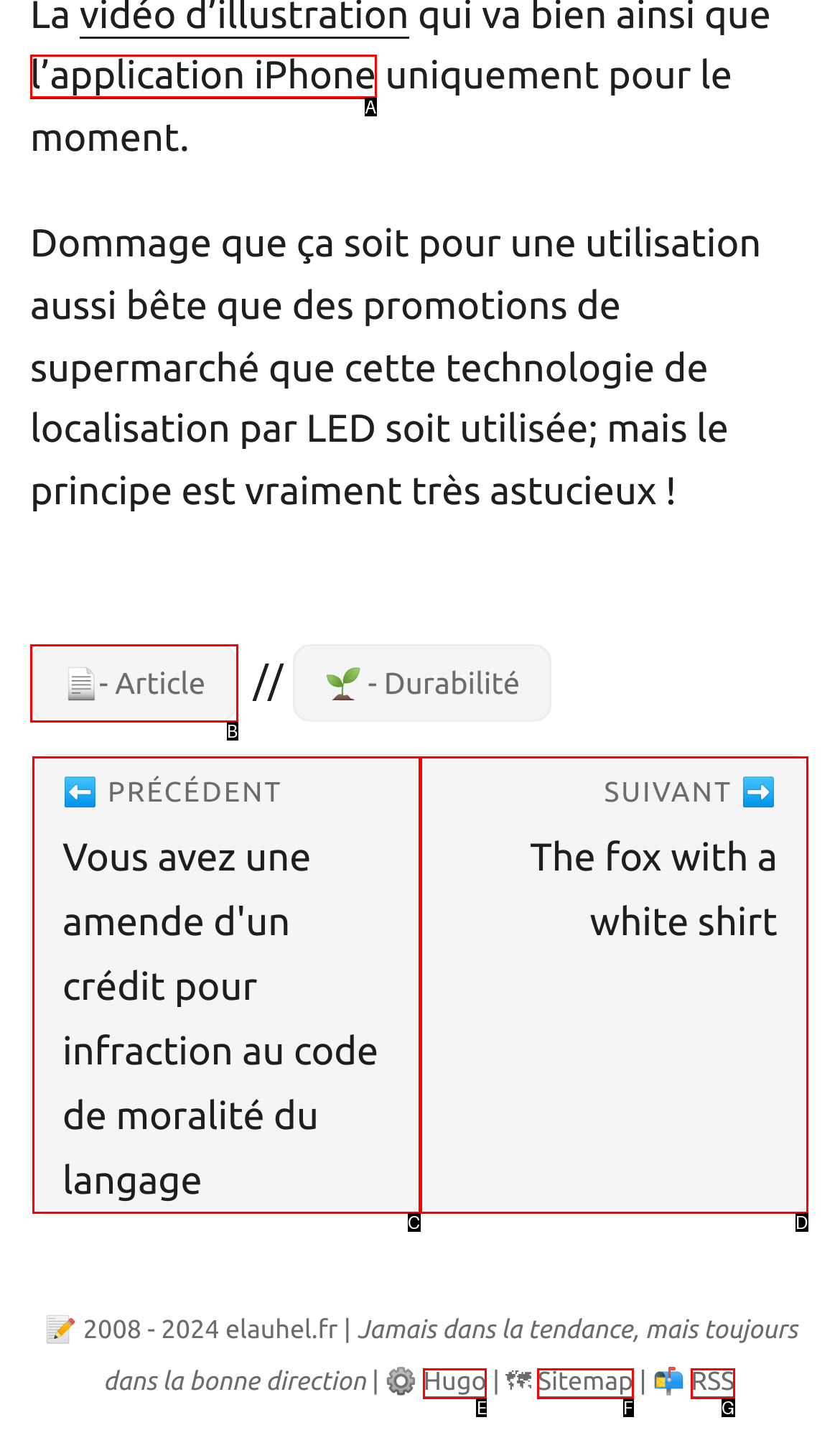Using the description: Sitemap
Identify the letter of the corresponding UI element from the choices available.

F